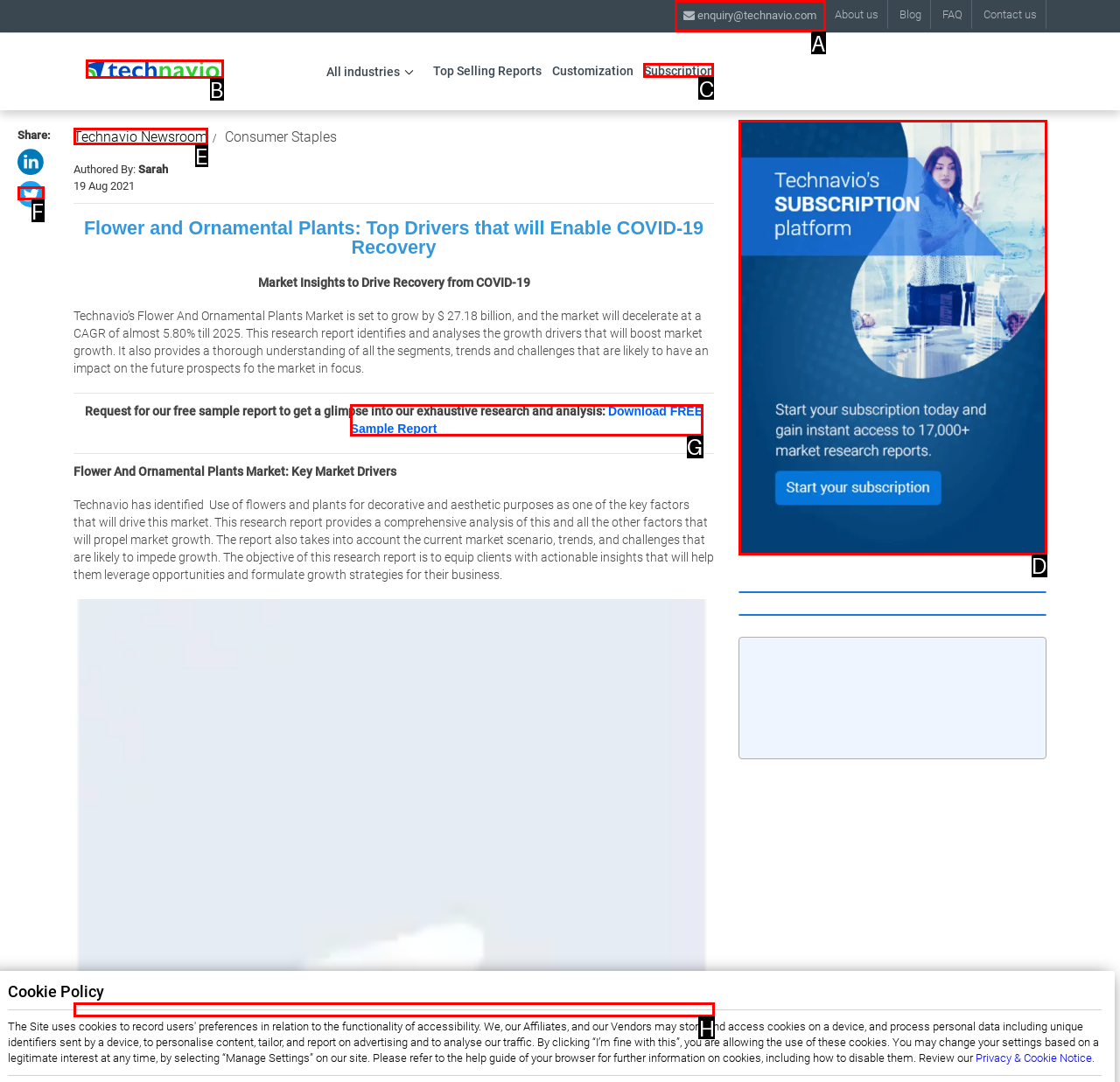Select the letter of the UI element you need to click on to fulfill this task: Read more about Top Drivers for Flower And Ornamental Plants Market. Write down the letter only.

H